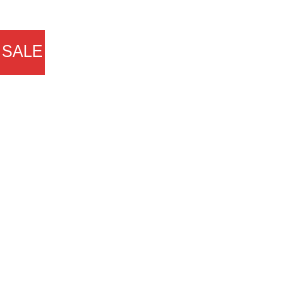What is the theme of the shirt design?
Refer to the image and provide a one-word or short phrase answer.

Beer